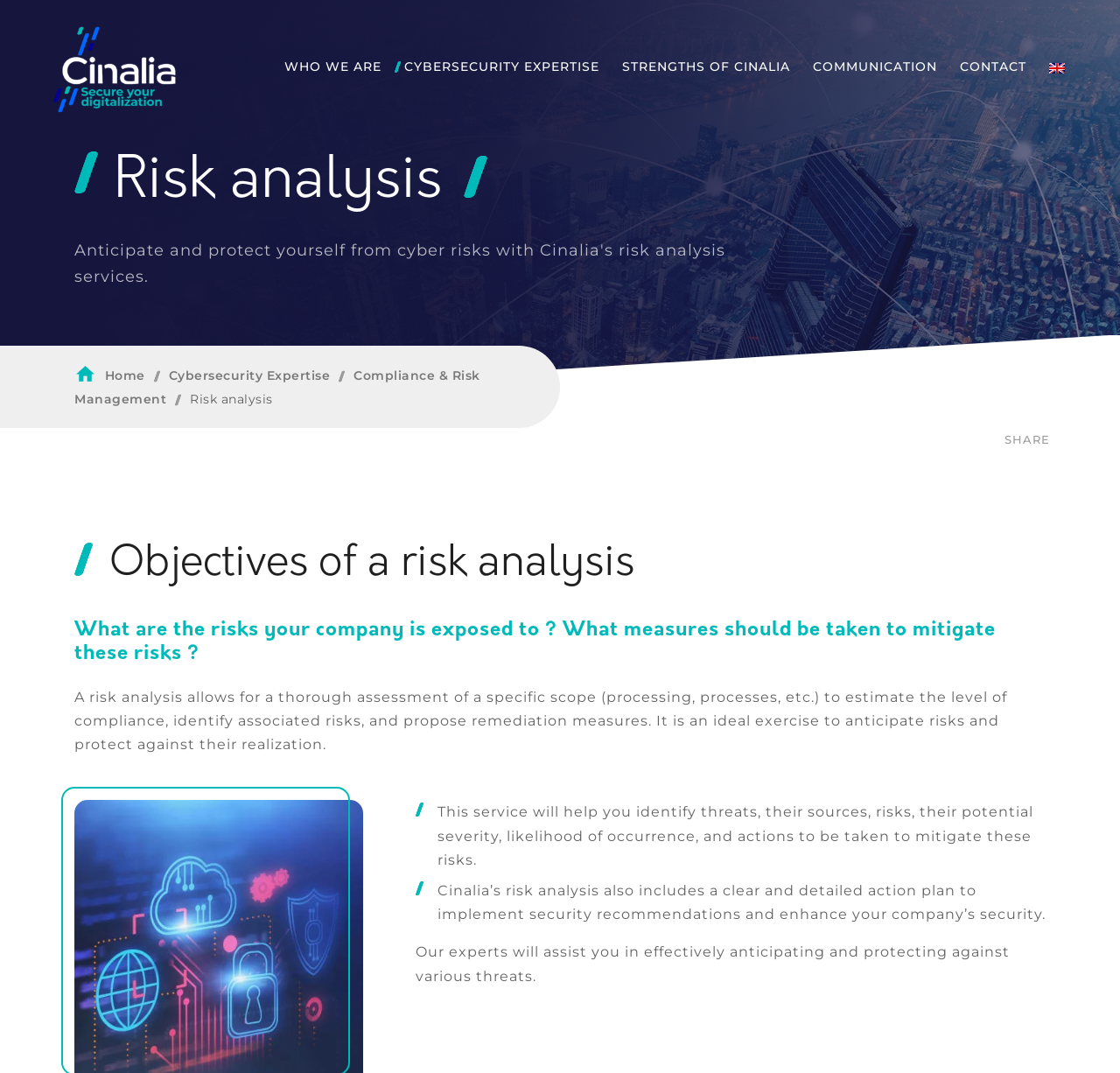Use the information in the screenshot to answer the question comprehensively: What is the benefit of Cinalia's risk analysis service?

The webpage explains that this service will help identify threats, their sources, risks, their potential severity, likelihood of occurrence, and actions to be taken to mitigate these risks.